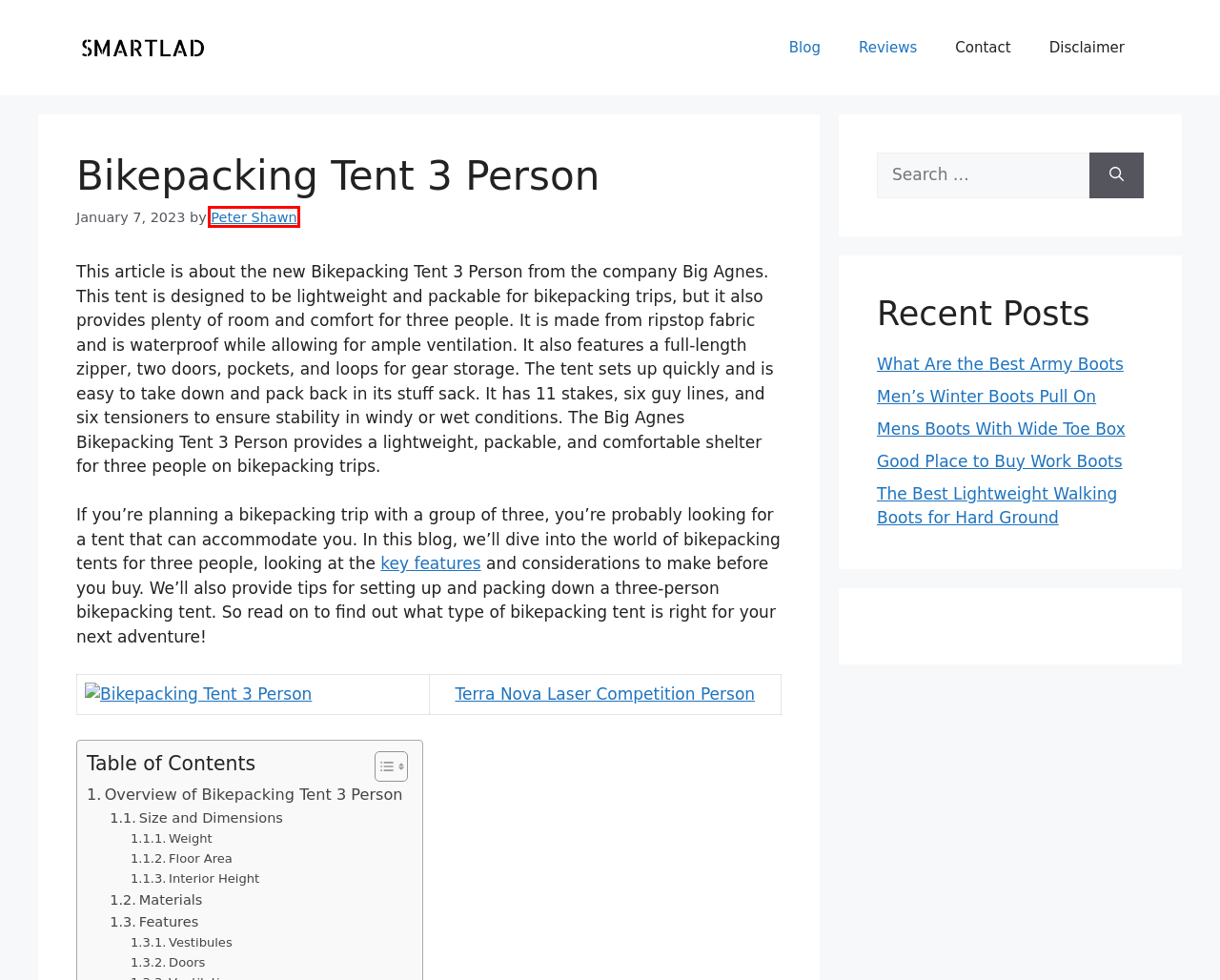Examine the screenshot of a webpage with a red bounding box around a UI element. Select the most accurate webpage description that corresponds to the new page after clicking the highlighted element. Here are the choices:
A. Blog Archives - Smart Lad
B. Men's Winter Boots Pull On
C. Mens Boots With Wide Toe Box
D. Peter Shawn, Author at Smart Lad
E. Smart Lad - Enjoy your outdoor experiences
F. Amazon.com : Terra Nova Laser Competition 1 Tent : Sports & Outdoors
G. Amazon.com
H. Good Place to Buy Work Boots

D